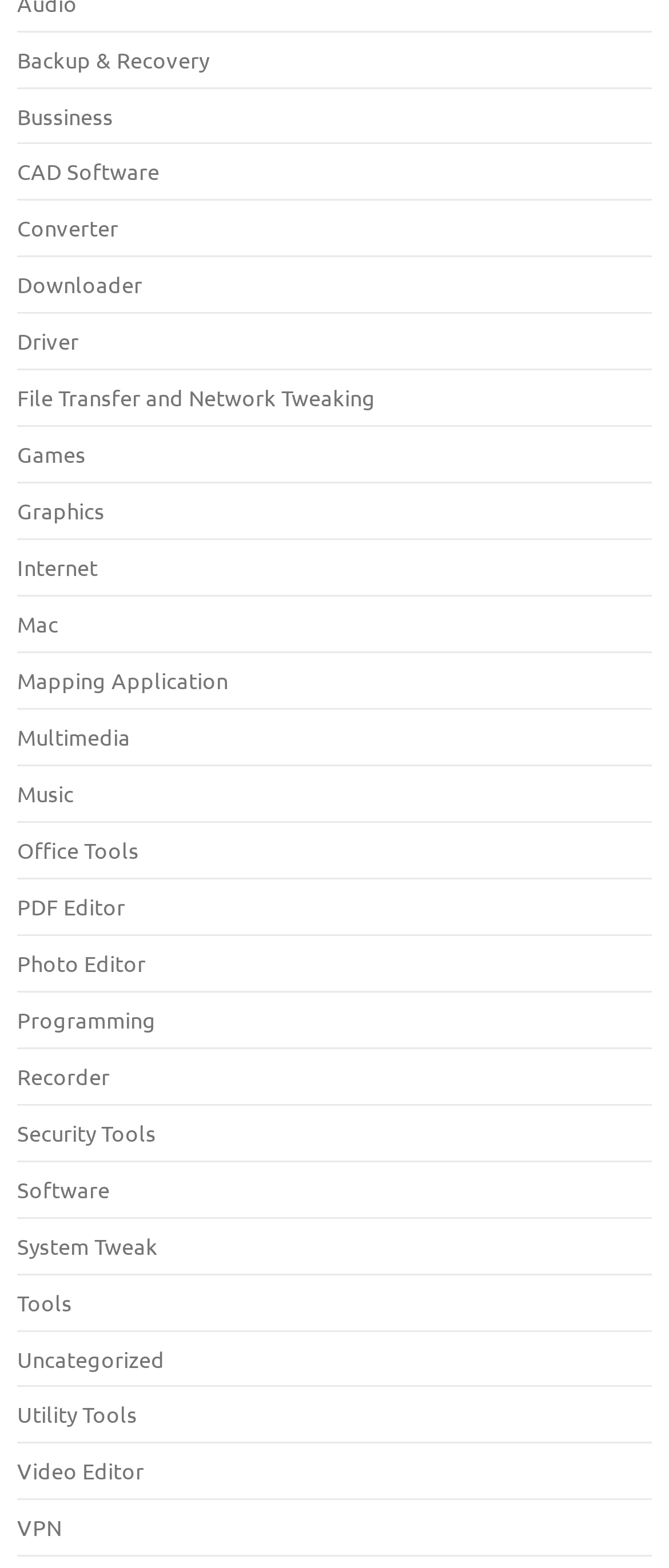Please find the bounding box coordinates for the clickable element needed to perform this instruction: "Click on the 'Home' link".

None